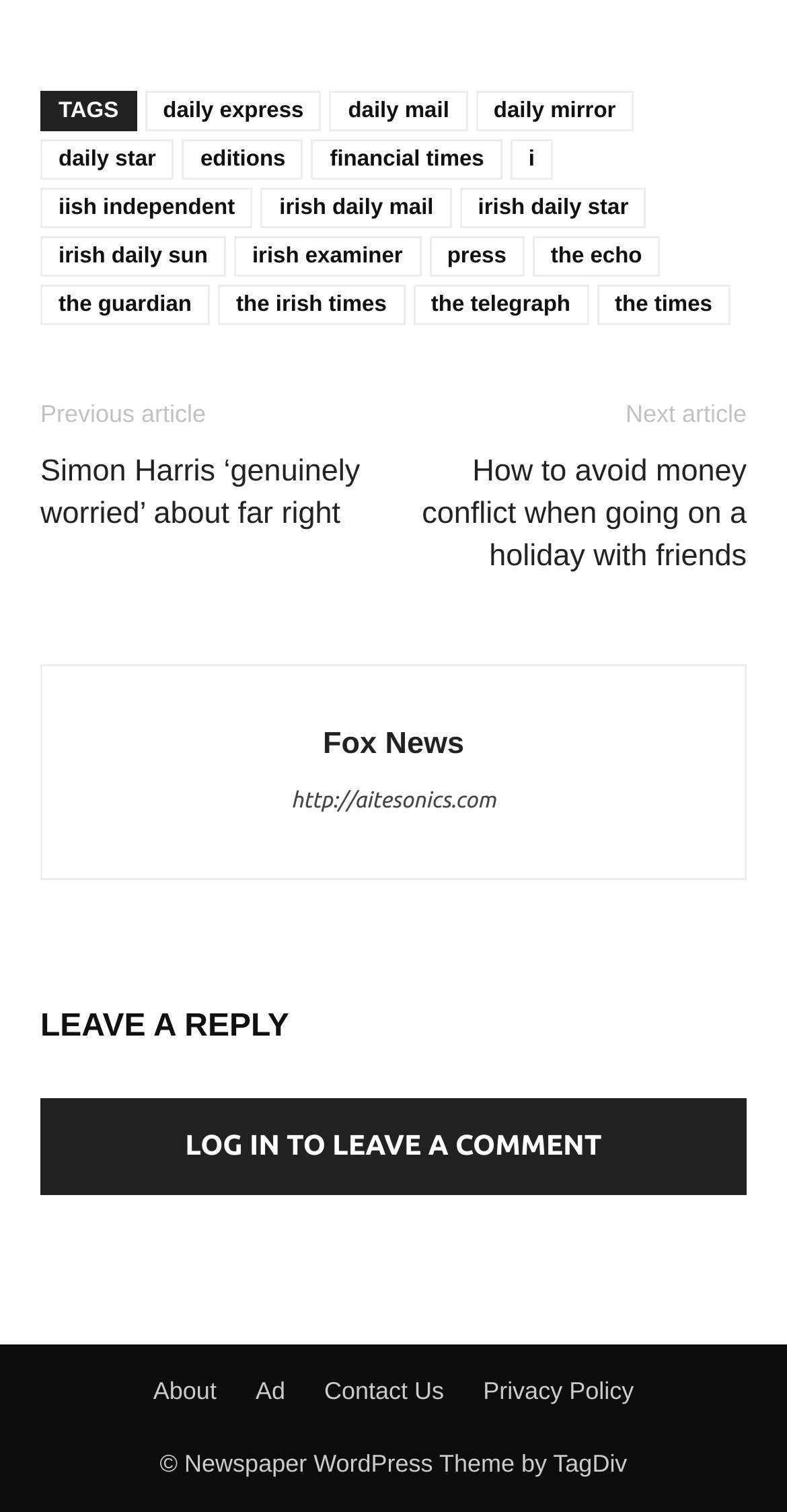Please find the bounding box coordinates (top-left x, top-left y, bottom-right x, bottom-right y) in the screenshot for the UI element described as follows: irish daily star

[0.584, 0.125, 0.822, 0.151]